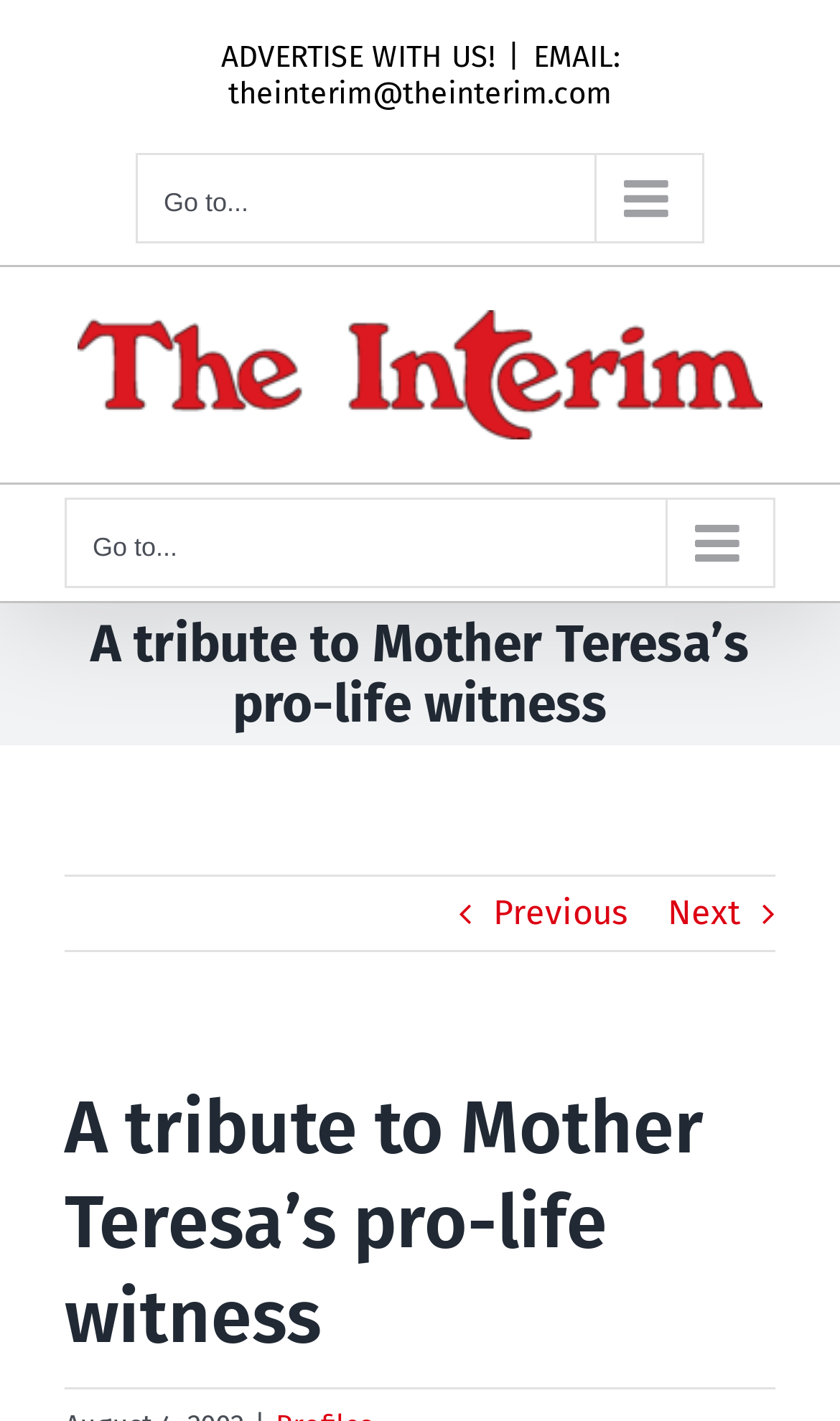Please find and report the primary heading text from the webpage.

A tribute to Mother Teresa’s pro-life witness